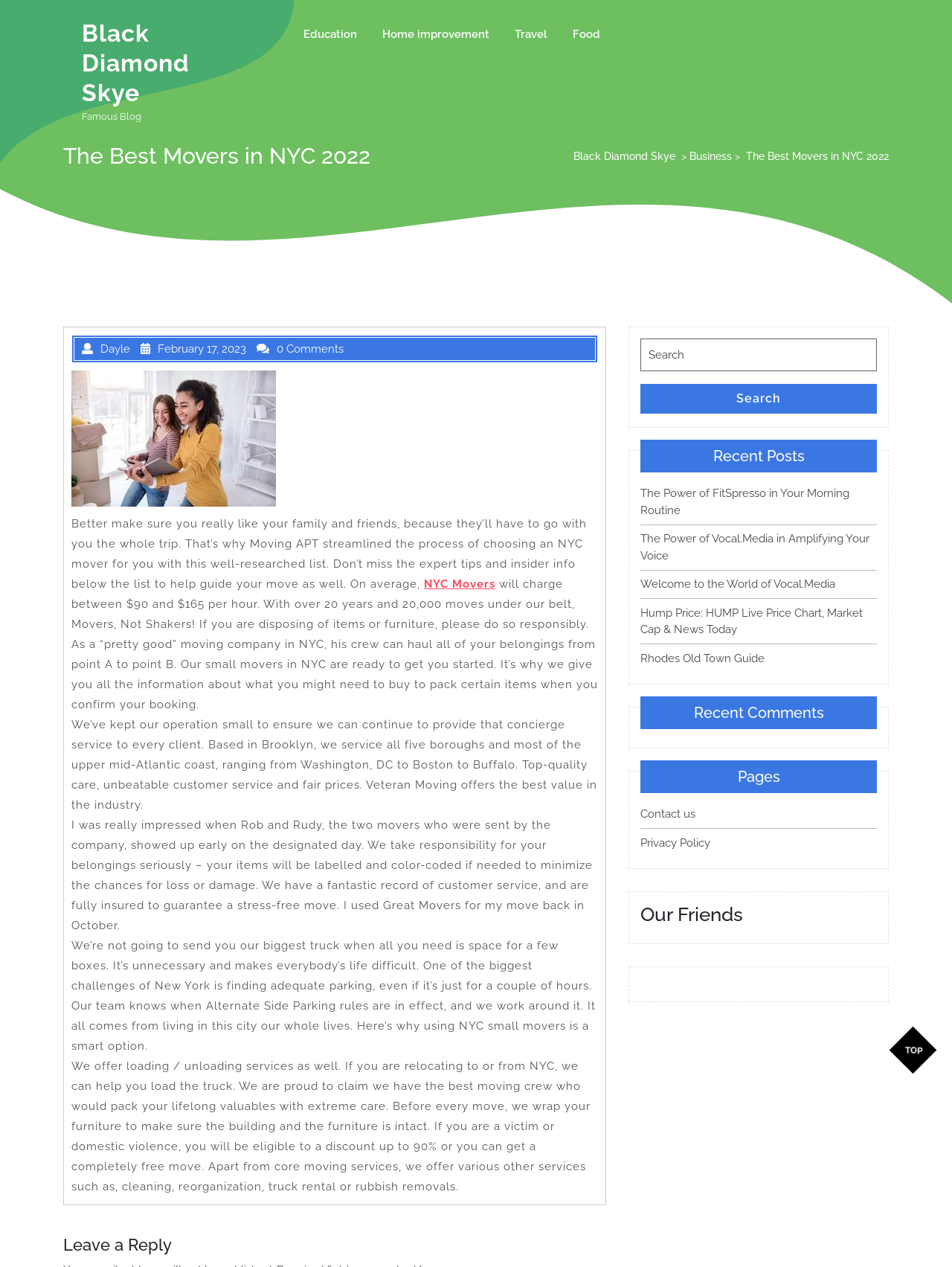Please provide a detailed answer to the question below based on the screenshot: 
How many movers are listed in the article?

I counted the number of movers mentioned in the article, which are Movers, Not Shakers!, Veteran Moving, Great Movers, and two others. Therefore, there are 5 movers listed in the article.